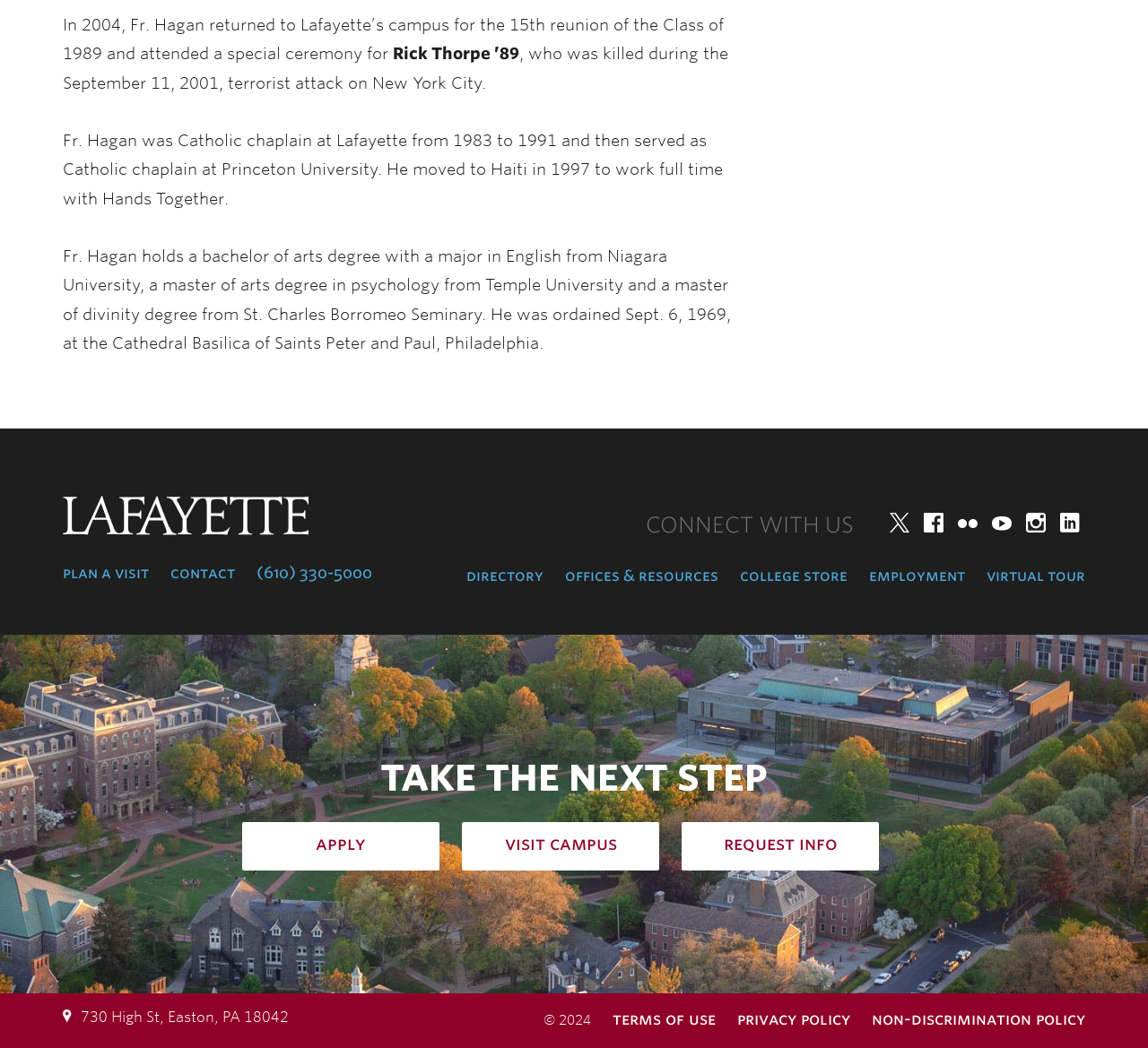Can you find the bounding box coordinates of the area I should click to execute the following instruction: "connect with the college on Twitter"?

[0.77, 0.484, 0.797, 0.513]